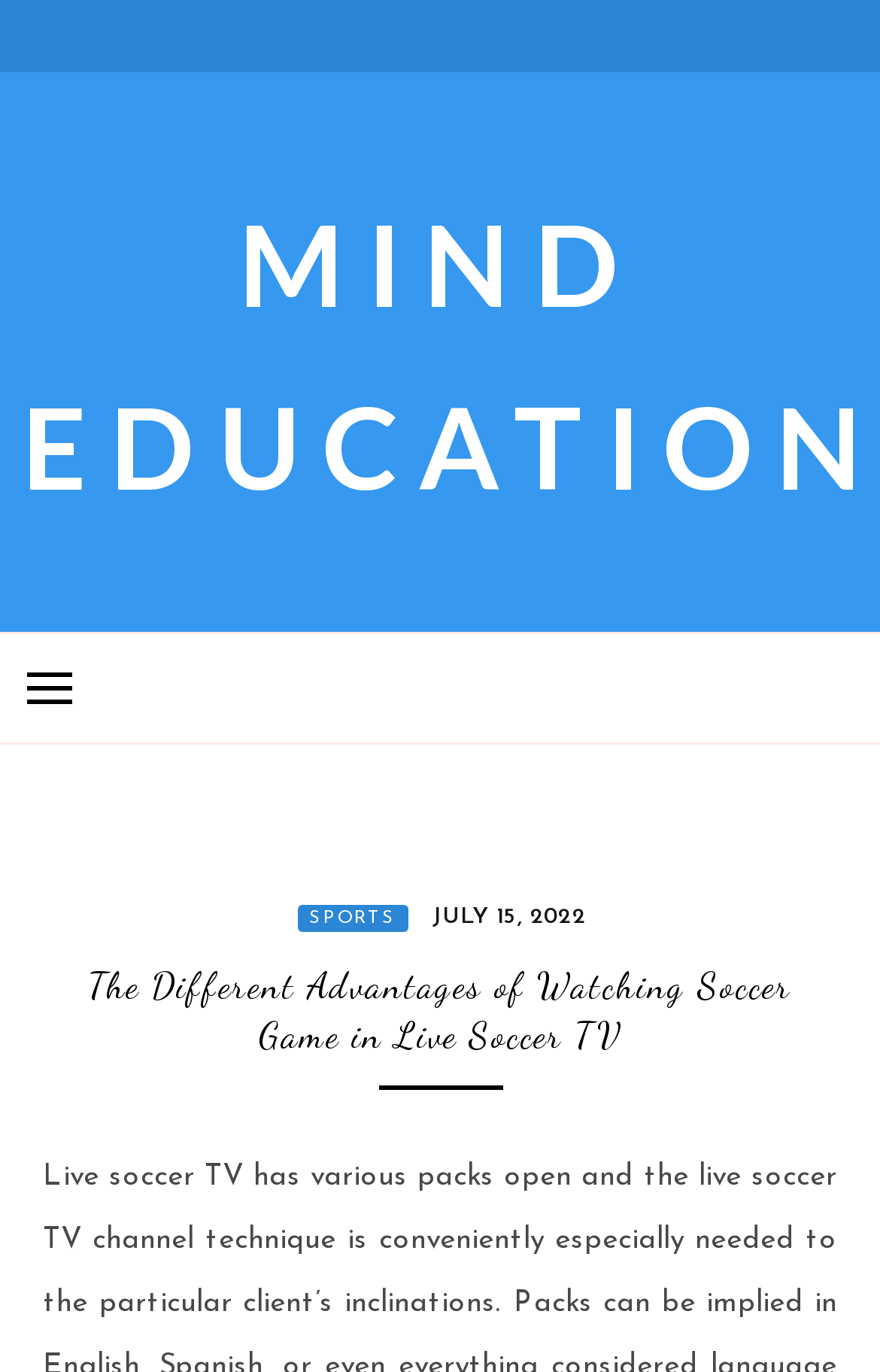What is the date of the latest article?
Look at the image and respond to the question as thoroughly as possible.

In the header section, I found a link 'JULY 15, 2022' which is likely to be the date of the latest article.